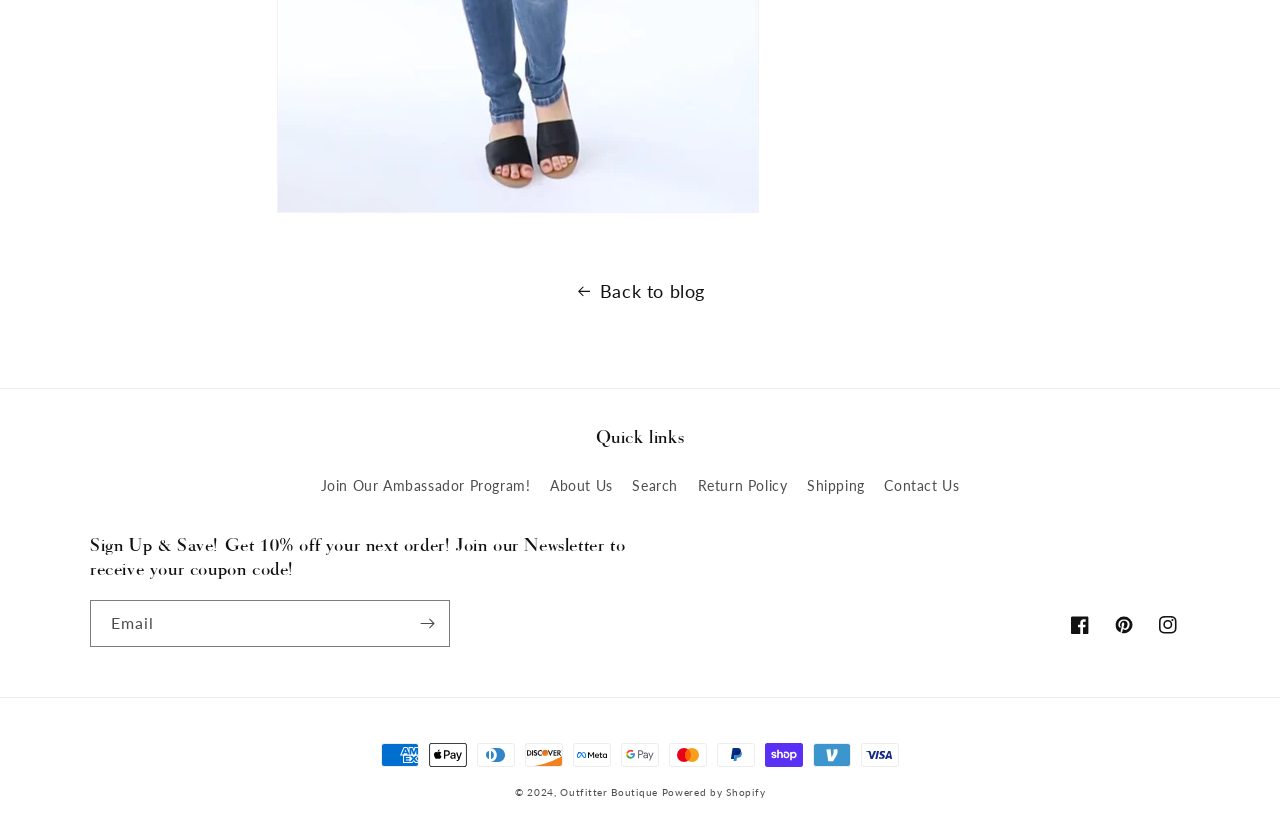Given the element description: "About Us", predict the bounding box coordinates of the UI element it refers to, using four float numbers between 0 and 1, i.e., [left, top, right, bottom].

[0.43, 0.559, 0.479, 0.601]